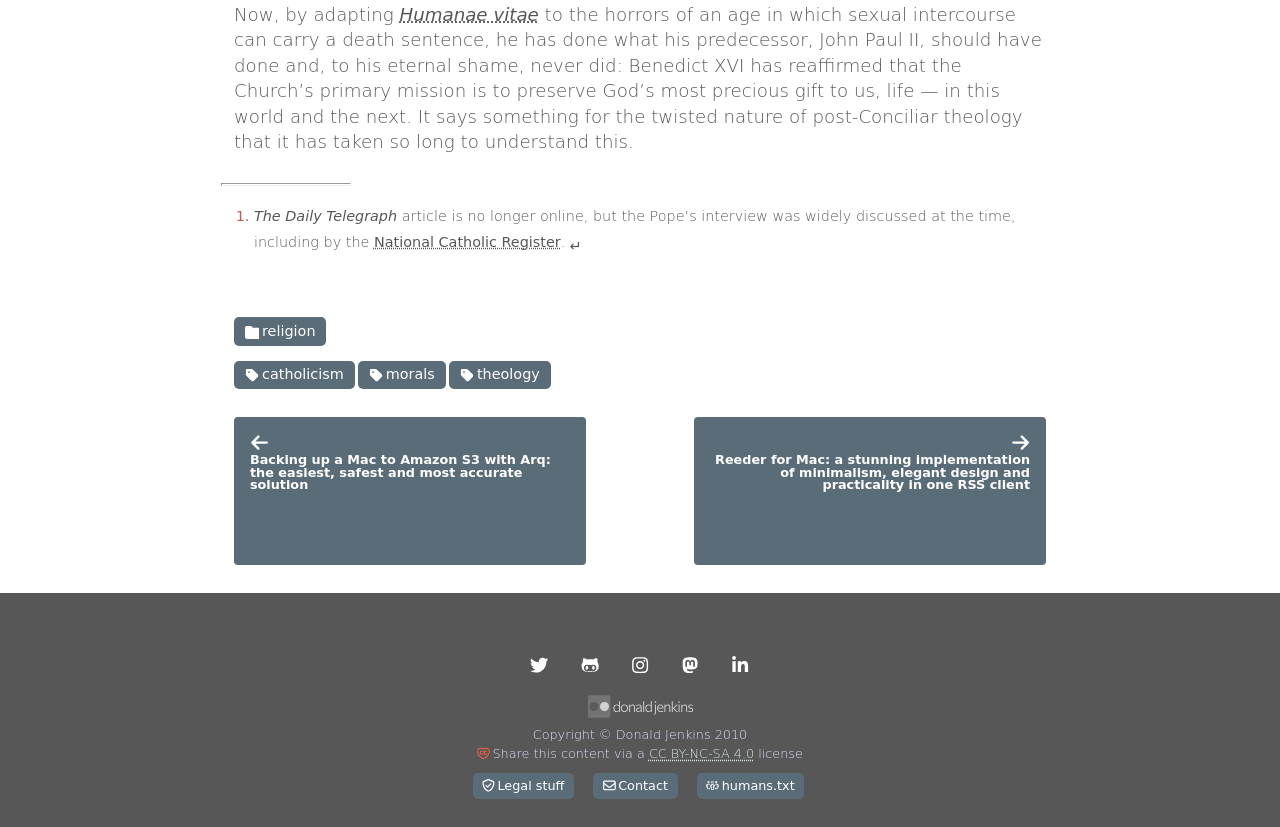Determine the bounding box coordinates for the area that needs to be clicked to fulfill this task: "Click the link to read about Humanae vitae". The coordinates must be given as four float numbers between 0 and 1, i.e., [left, top, right, bottom].

[0.312, 0.005, 0.421, 0.03]